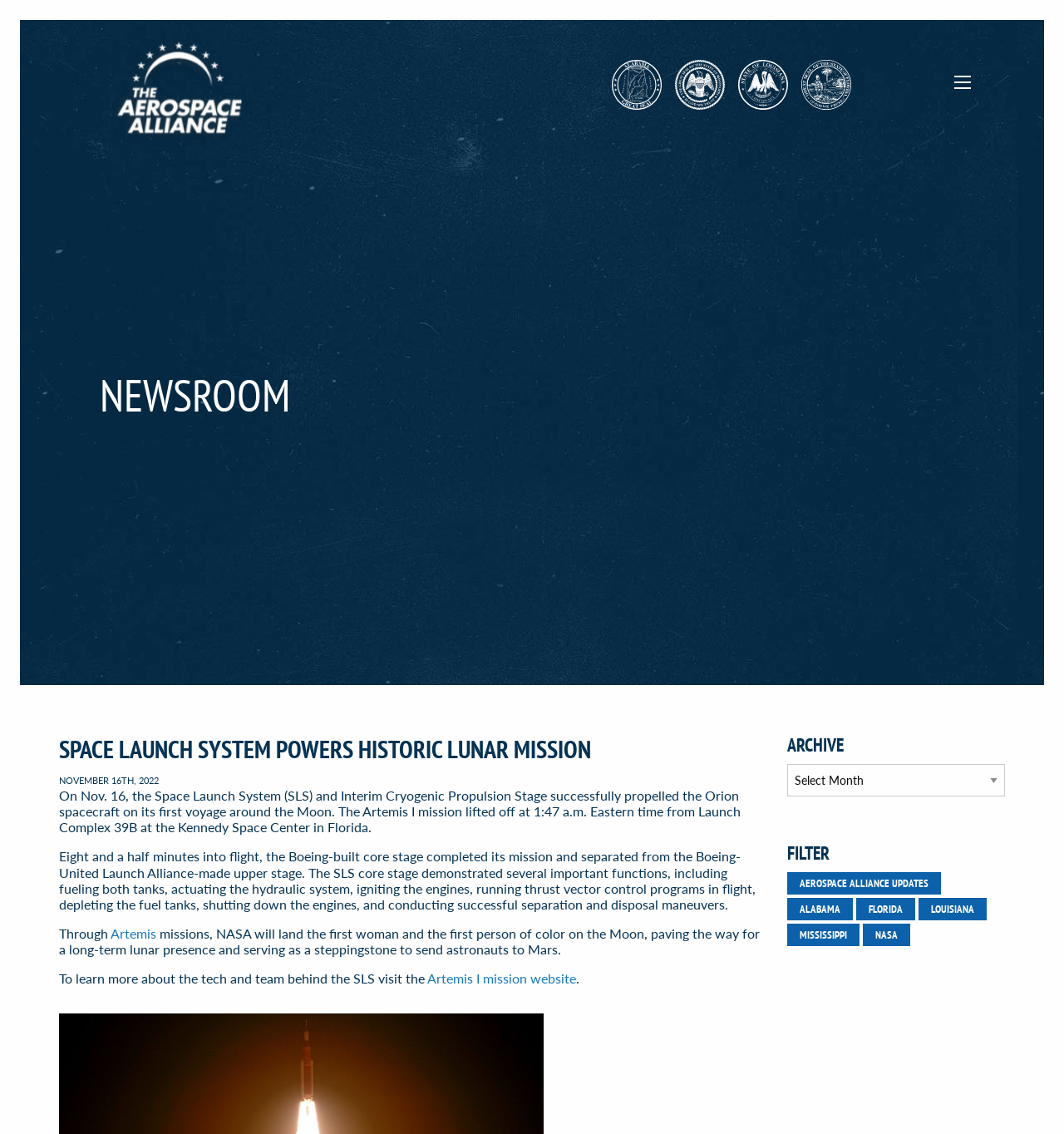Bounding box coordinates are specified in the format (top-left x, top-left y, bottom-right x, bottom-right y). All values are floating point numbers bounded between 0 and 1. Please provide the bounding box coordinate of the region this sentence describes: Aerospace Alliance Updates

[0.74, 0.769, 0.884, 0.789]